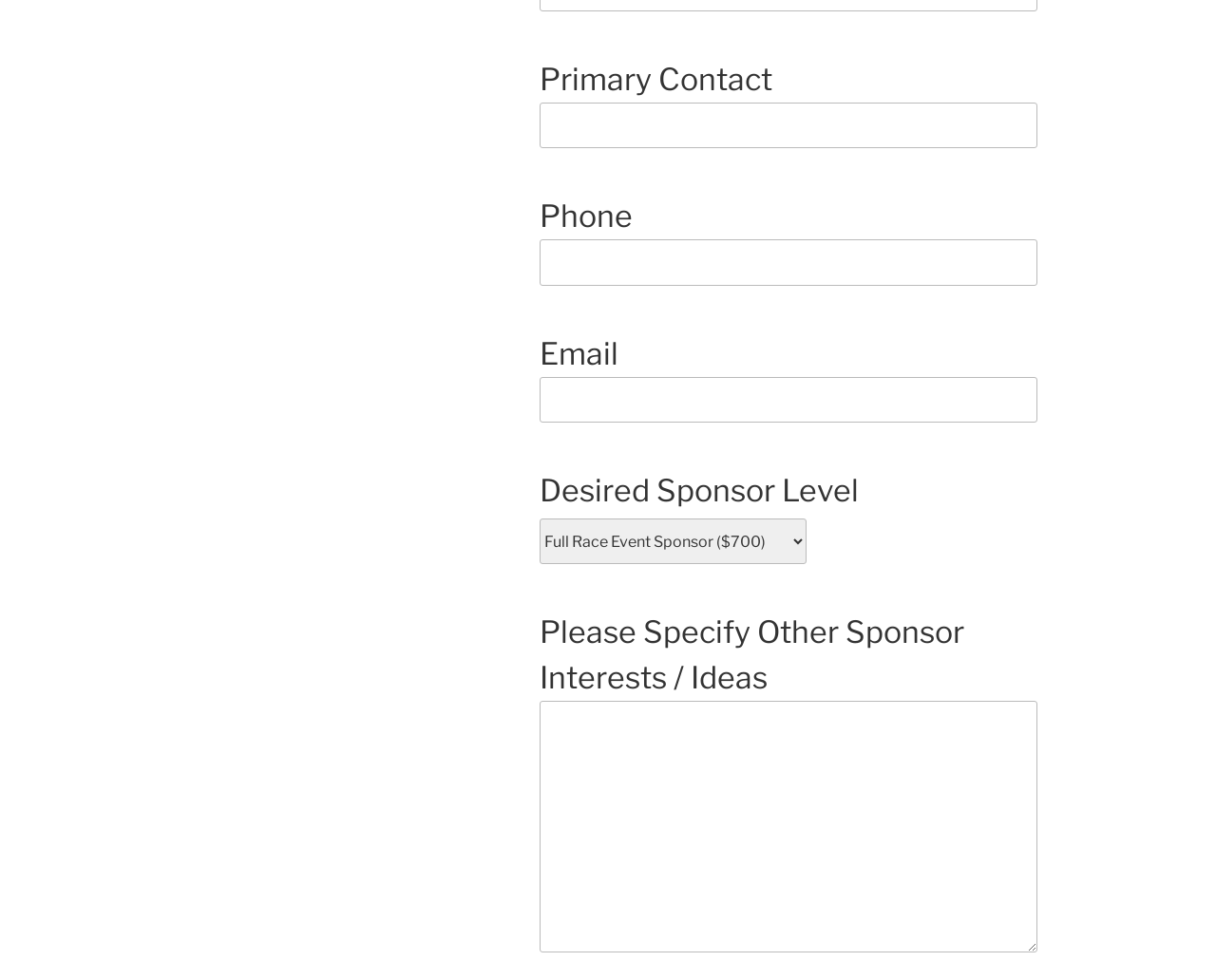What is the format of the 'Email' field?
Based on the image, respond with a single word or phrase.

Text box